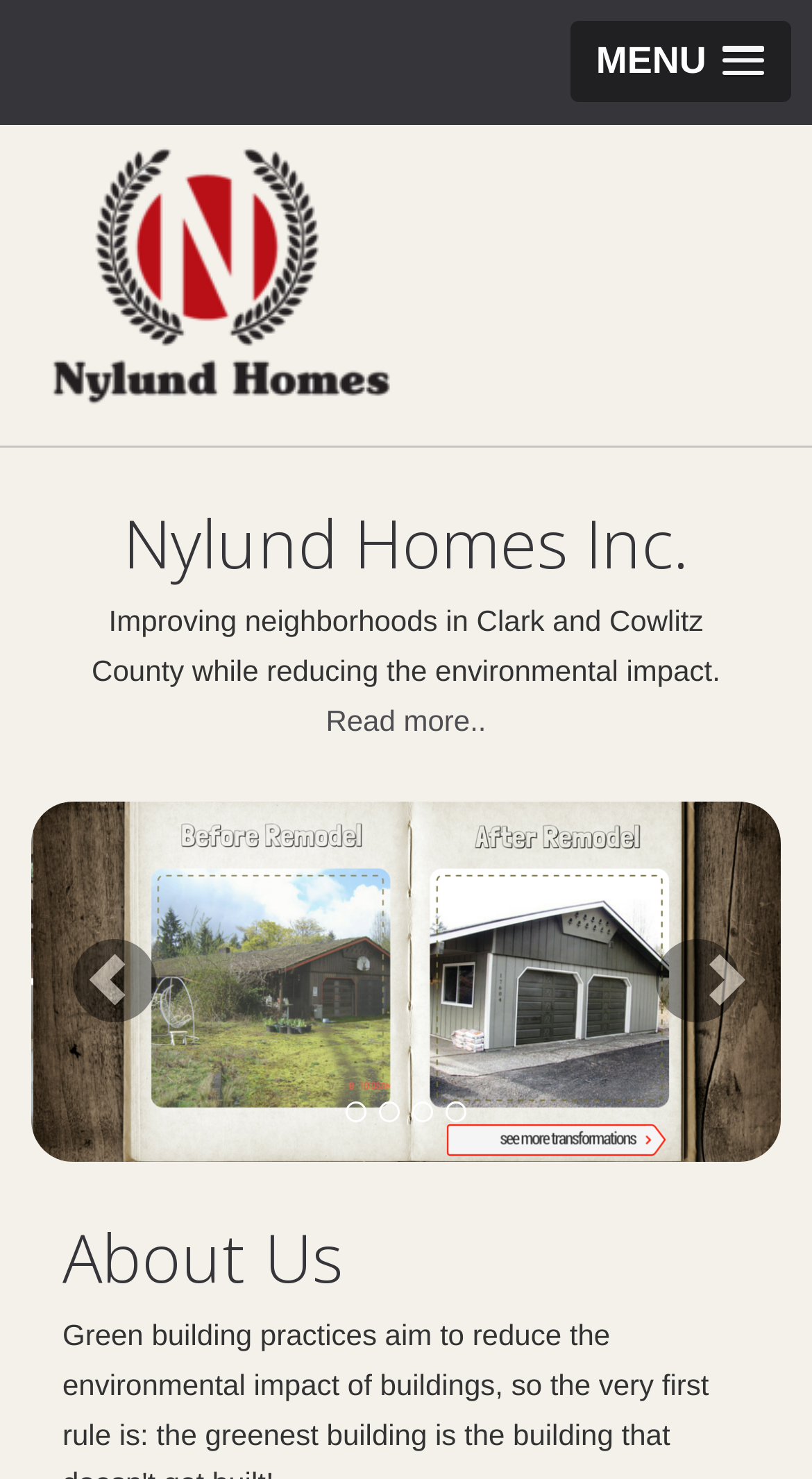Elaborate on the webpage's design and content in a detailed caption.

The webpage is about Nylund Homes, a company that improves neighborhoods in Clark and Cowlitz County while reducing environmental impact. At the top right corner, there is a "MENU" link with a popup menu. Next to it, on the top left, is the company's logo, which is an image. Below the logo, there is a heading that reads "Nylund Homes Inc." followed by a paragraph of text that summarizes the company's mission.

Below this text, there is a "Read more.." link. Further down, there is a large image that spans almost the entire width of the page. On the top left of this image, there is a small icon, and on the bottom left and right, there are two more icons. 

At the bottom of the page, there are three links: "About Us" heading, and two social media links represented by icons. The "About Us" heading is centered, while the social media links are positioned on either side of it.